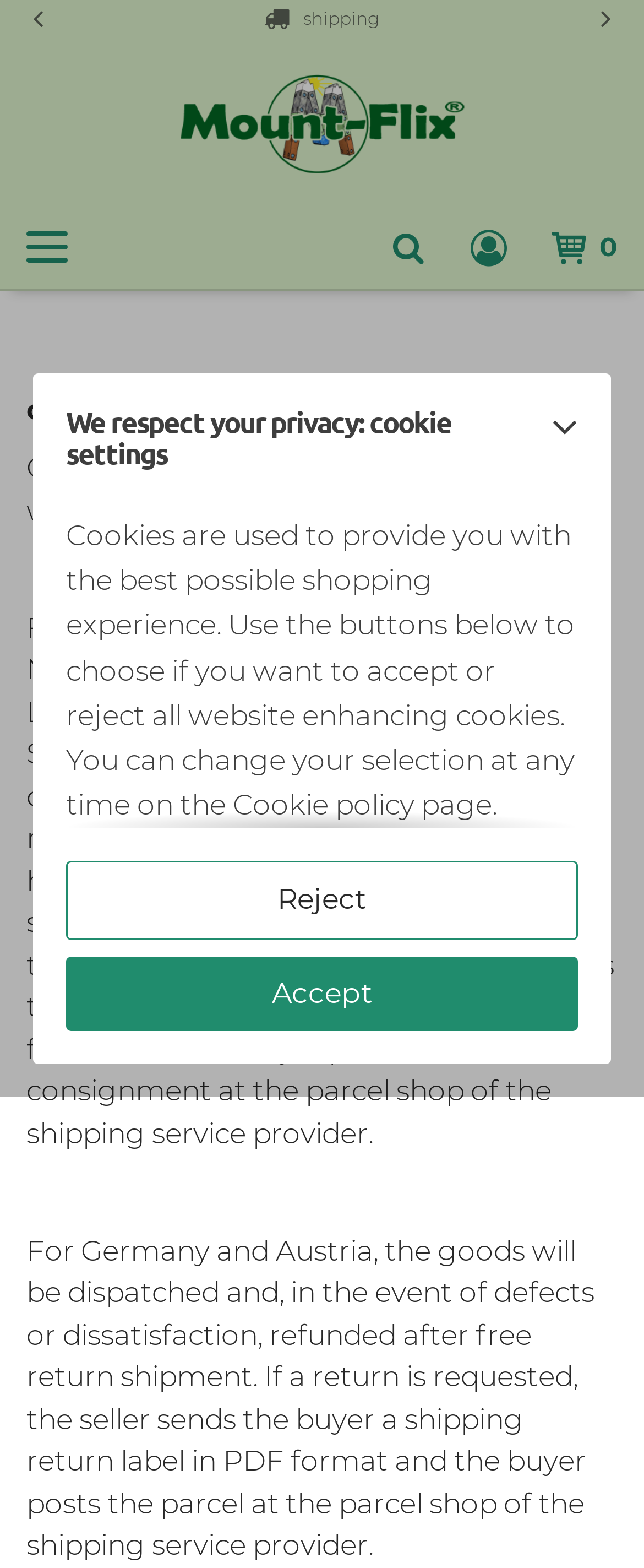What happens if a customer in Germany or Austria wants to return a faulty item?
Using the image as a reference, answer with just one word or a short phrase.

Free return shipment